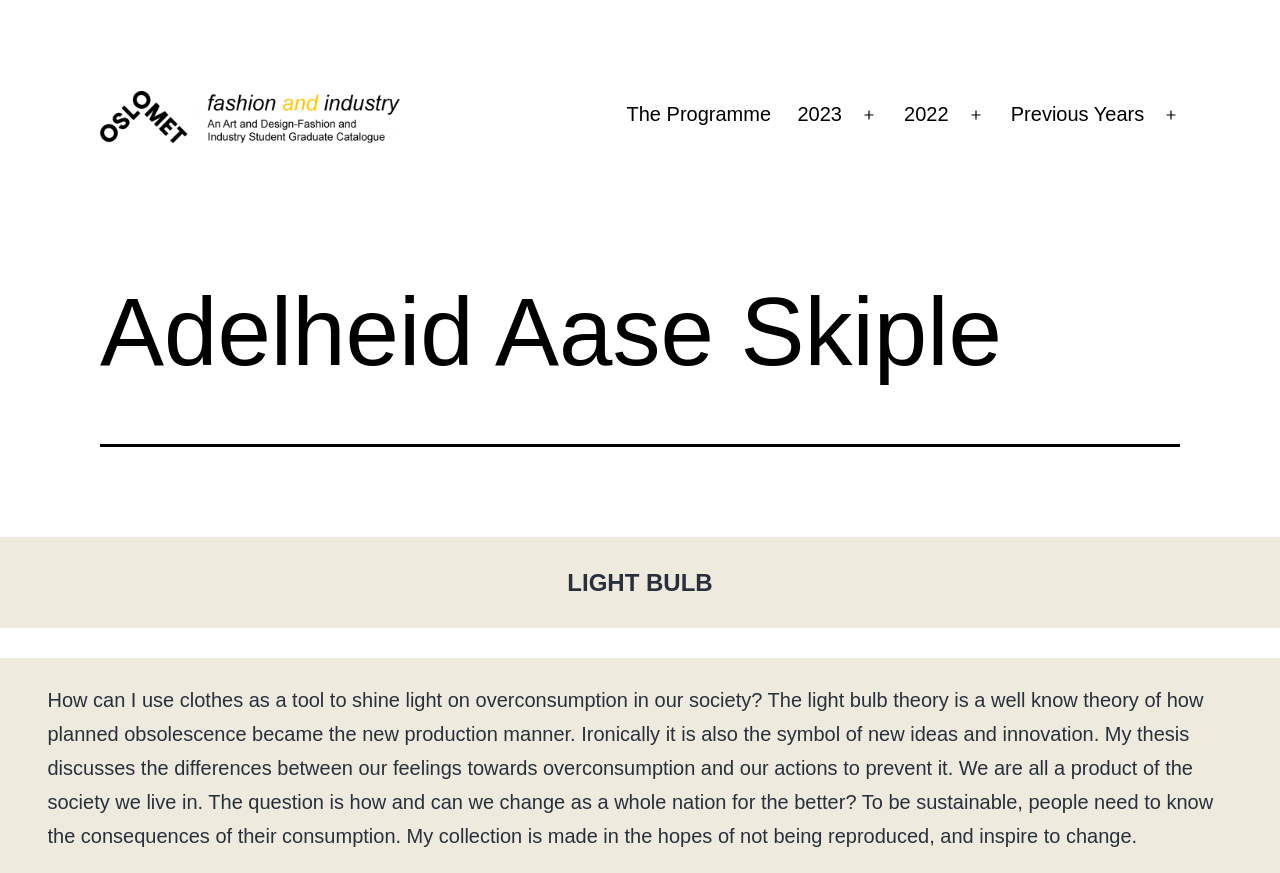What is the name of the programme?
Respond with a short answer, either a single word or a phrase, based on the image.

Fashion and Industry